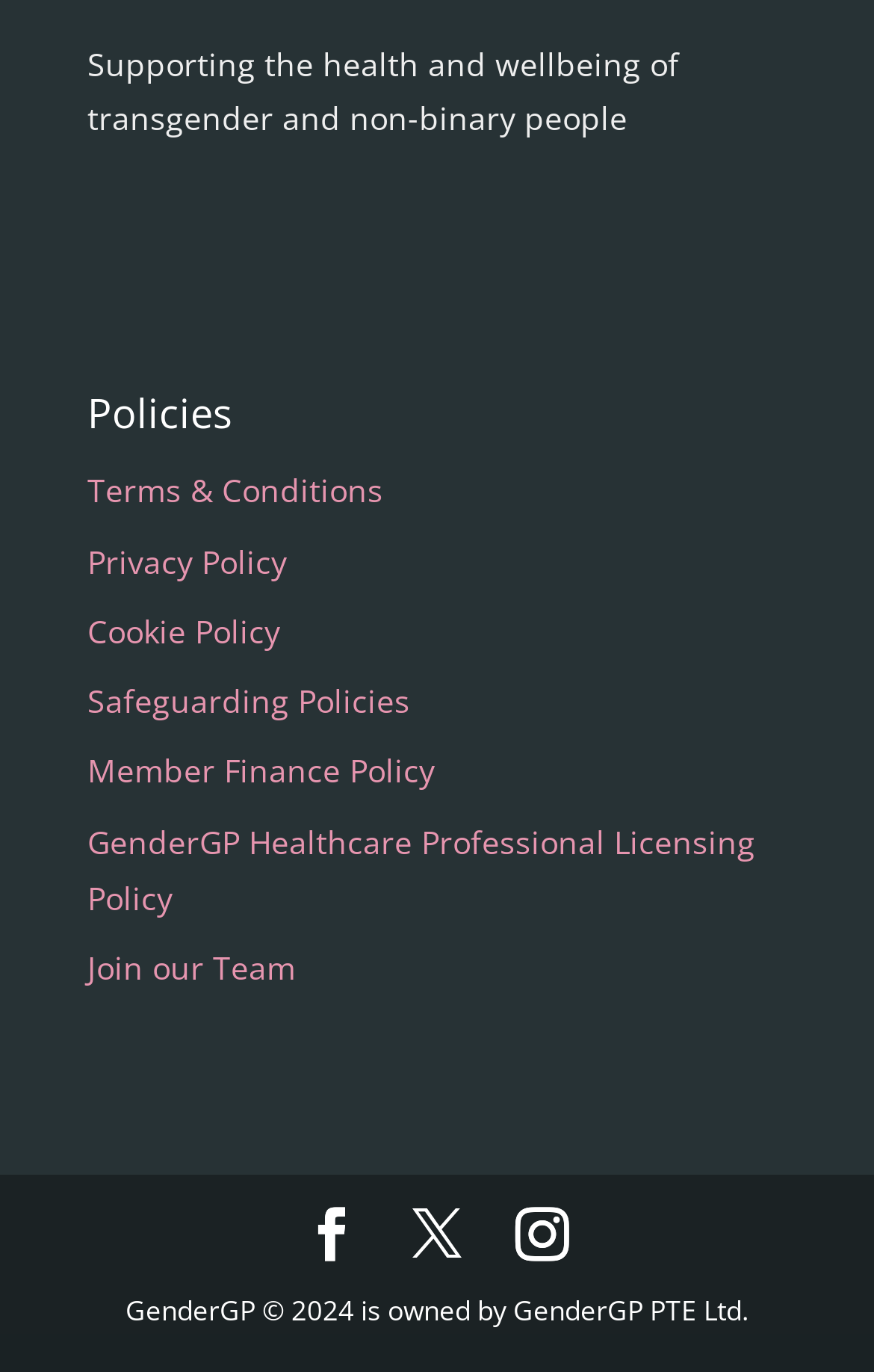Find the bounding box coordinates of the area that needs to be clicked in order to achieve the following instruction: "view January 2023". The coordinates should be specified as four float numbers between 0 and 1, i.e., [left, top, right, bottom].

None